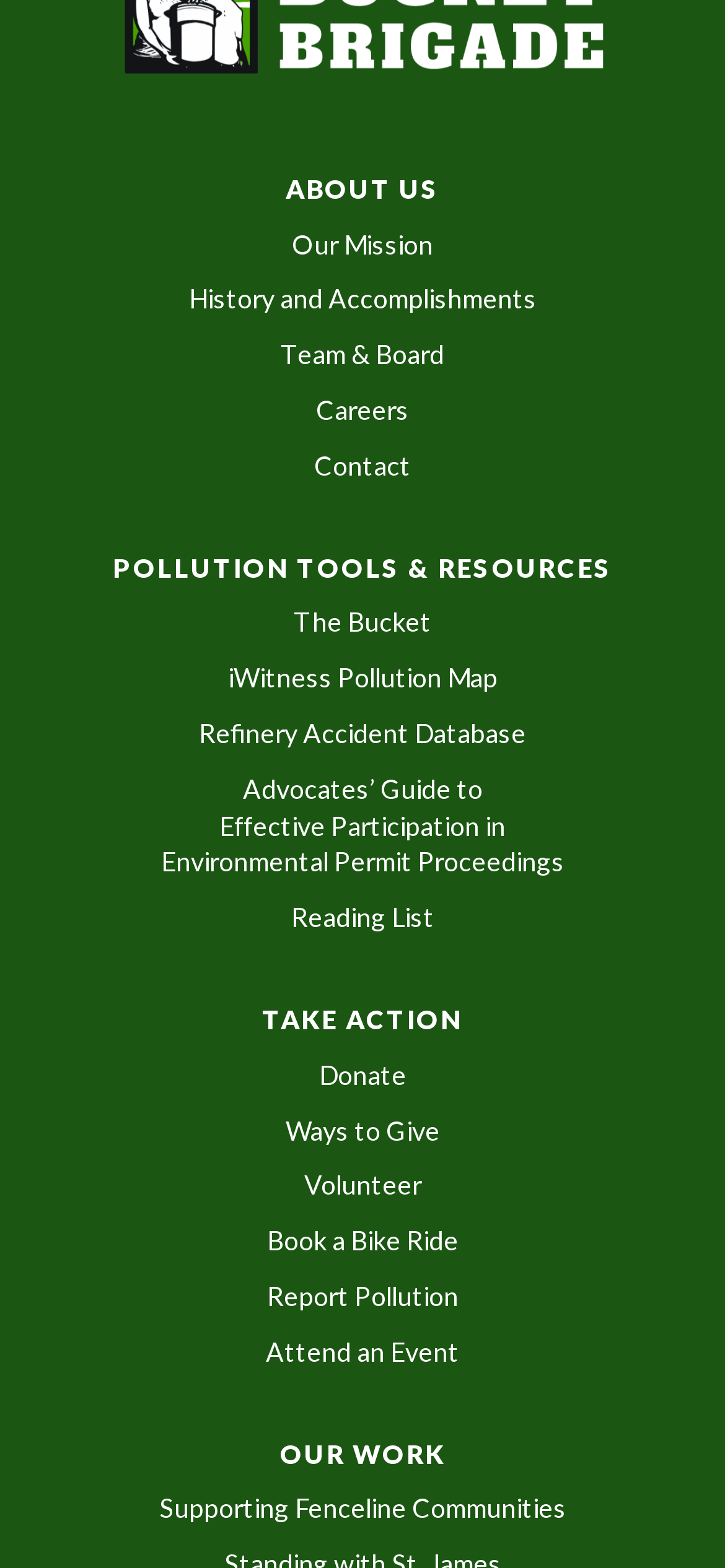Extract the bounding box coordinates of the UI element described by: "Pollution Tools & Resources". The coordinates should include four float numbers ranging from 0 to 1, e.g., [left, top, right, bottom].

[0.155, 0.351, 0.845, 0.372]